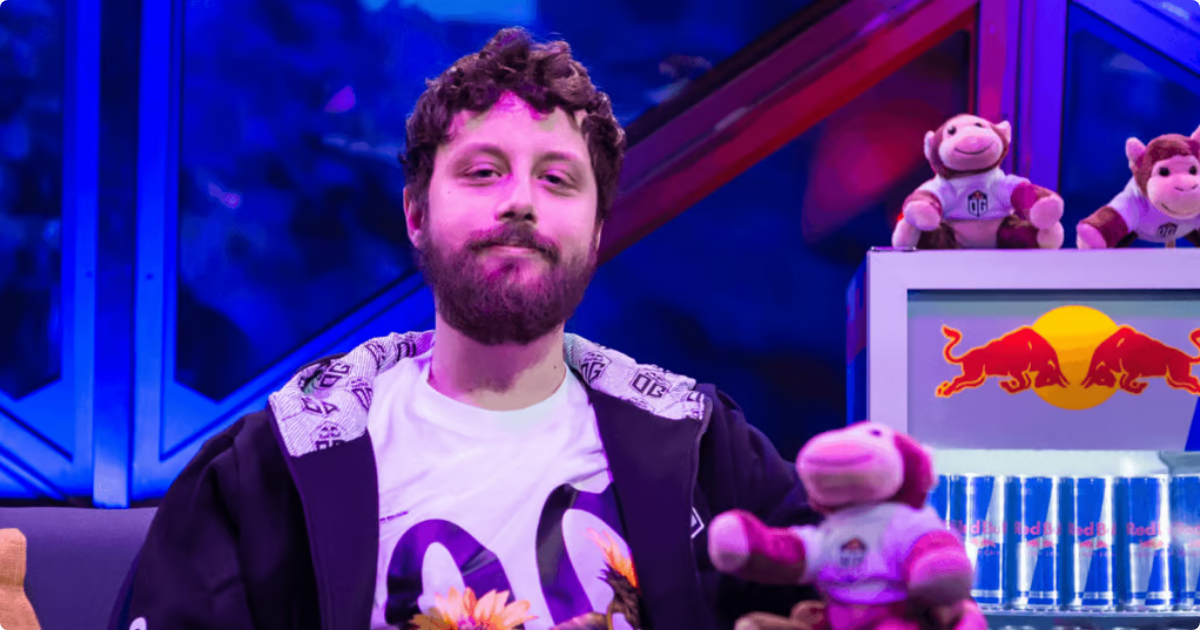What is the likely setting of the event?
Using the image, give a concise answer in the form of a single word or short phrase.

Esports or streaming event